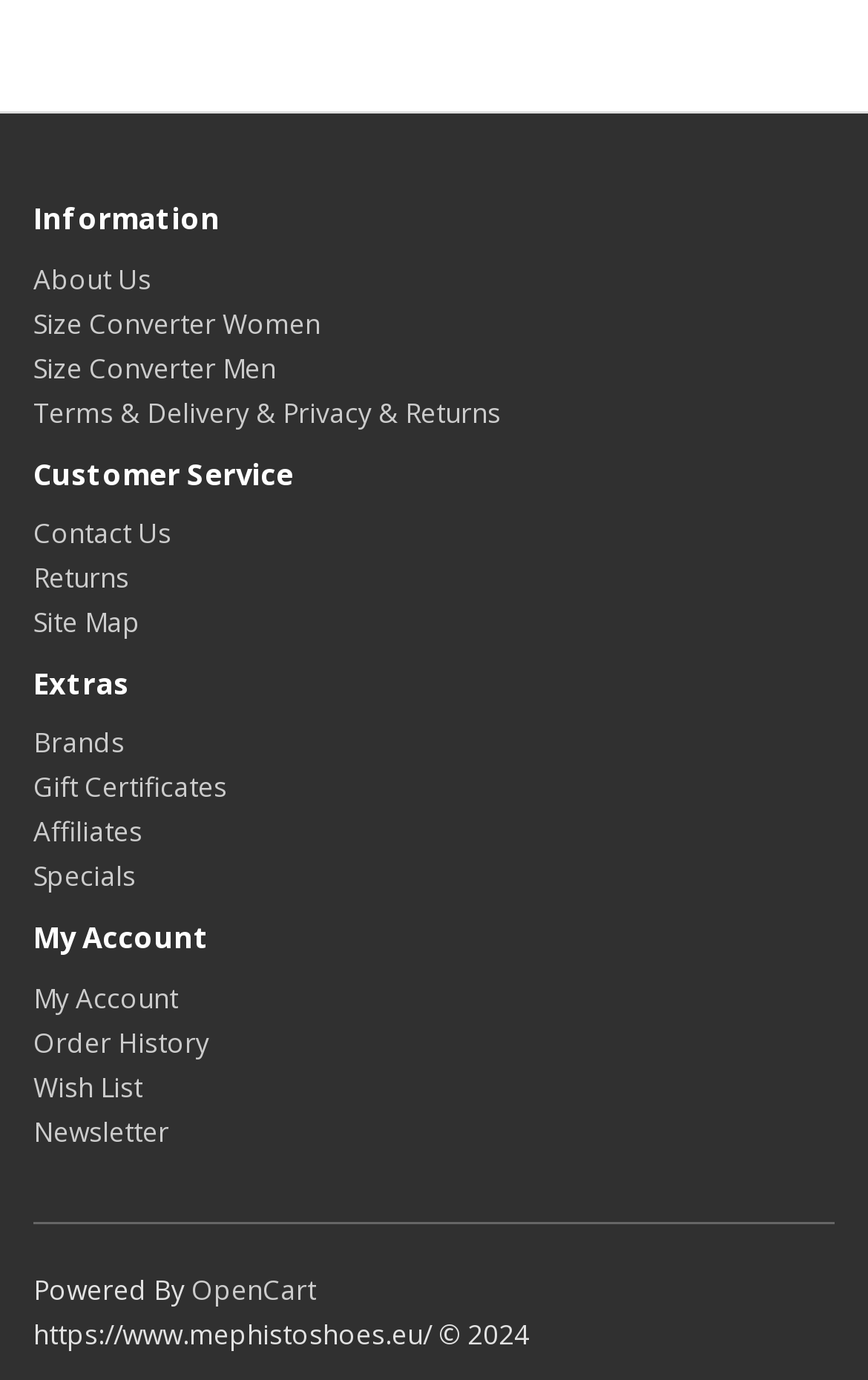Find the bounding box coordinates for the area that must be clicked to perform this action: "Contact Customer Service".

[0.038, 0.373, 0.197, 0.4]